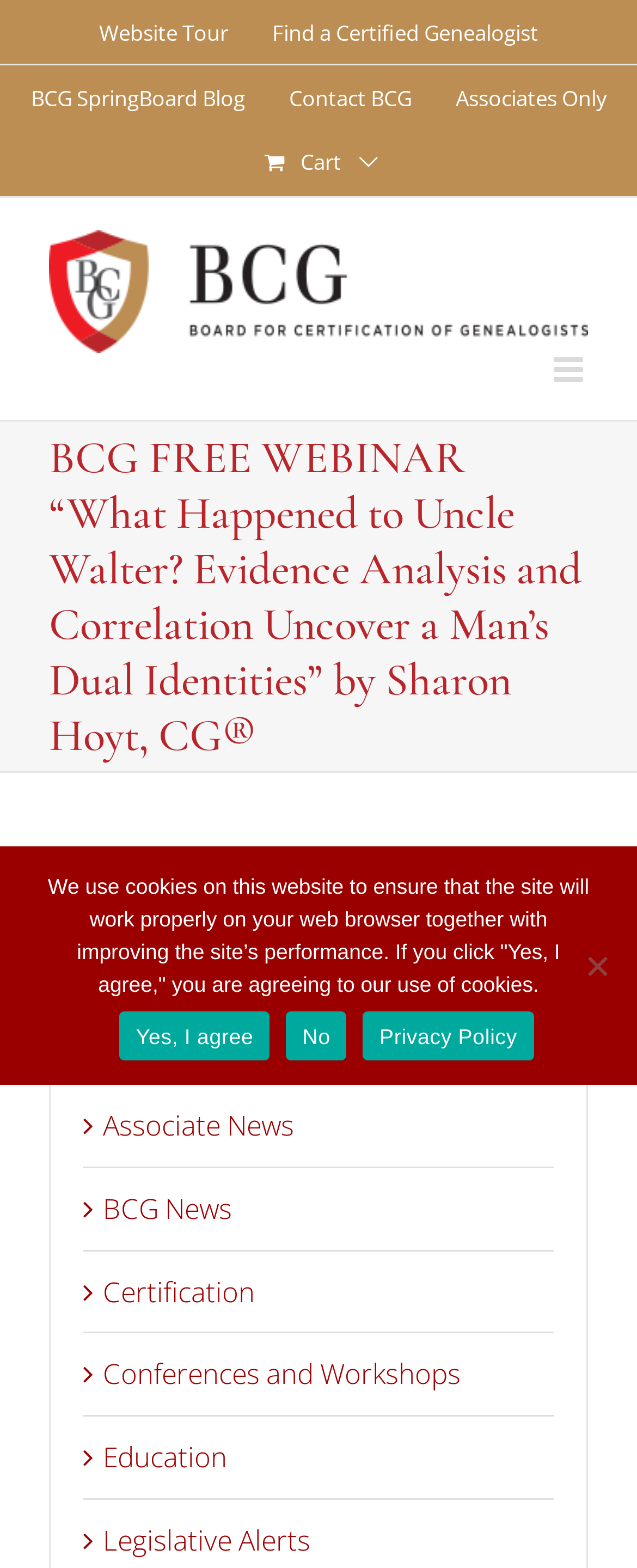Locate the heading on the webpage and return its text.

BCG FREE WEBINAR “What Happened to Uncle Walter? Evidence Analysis and Correlation Uncover a Man’s Dual Identities” by Sharon Hoyt, CG®